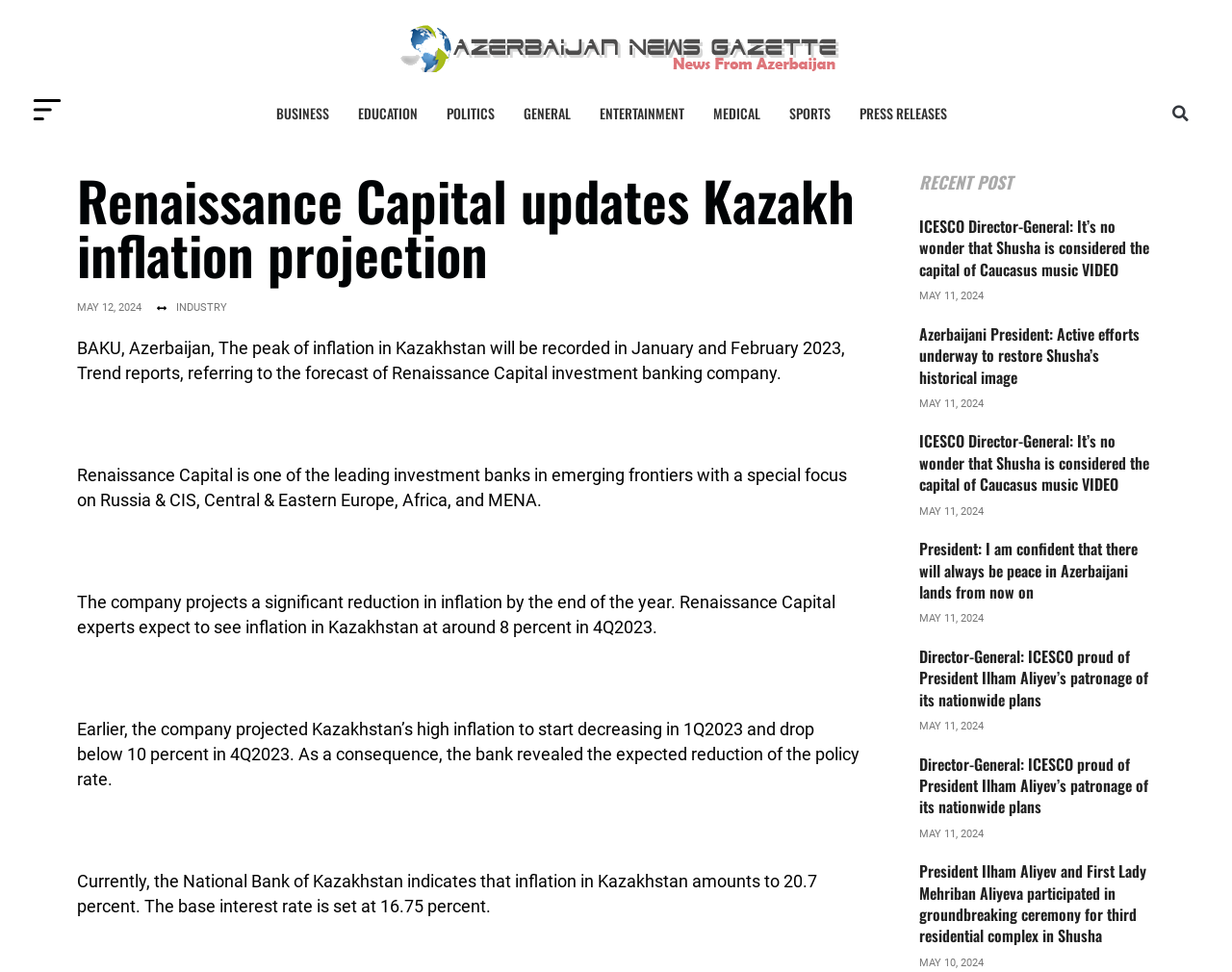What is the category of the first link?
Look at the image and respond with a single word or a short phrase.

BUSINESS